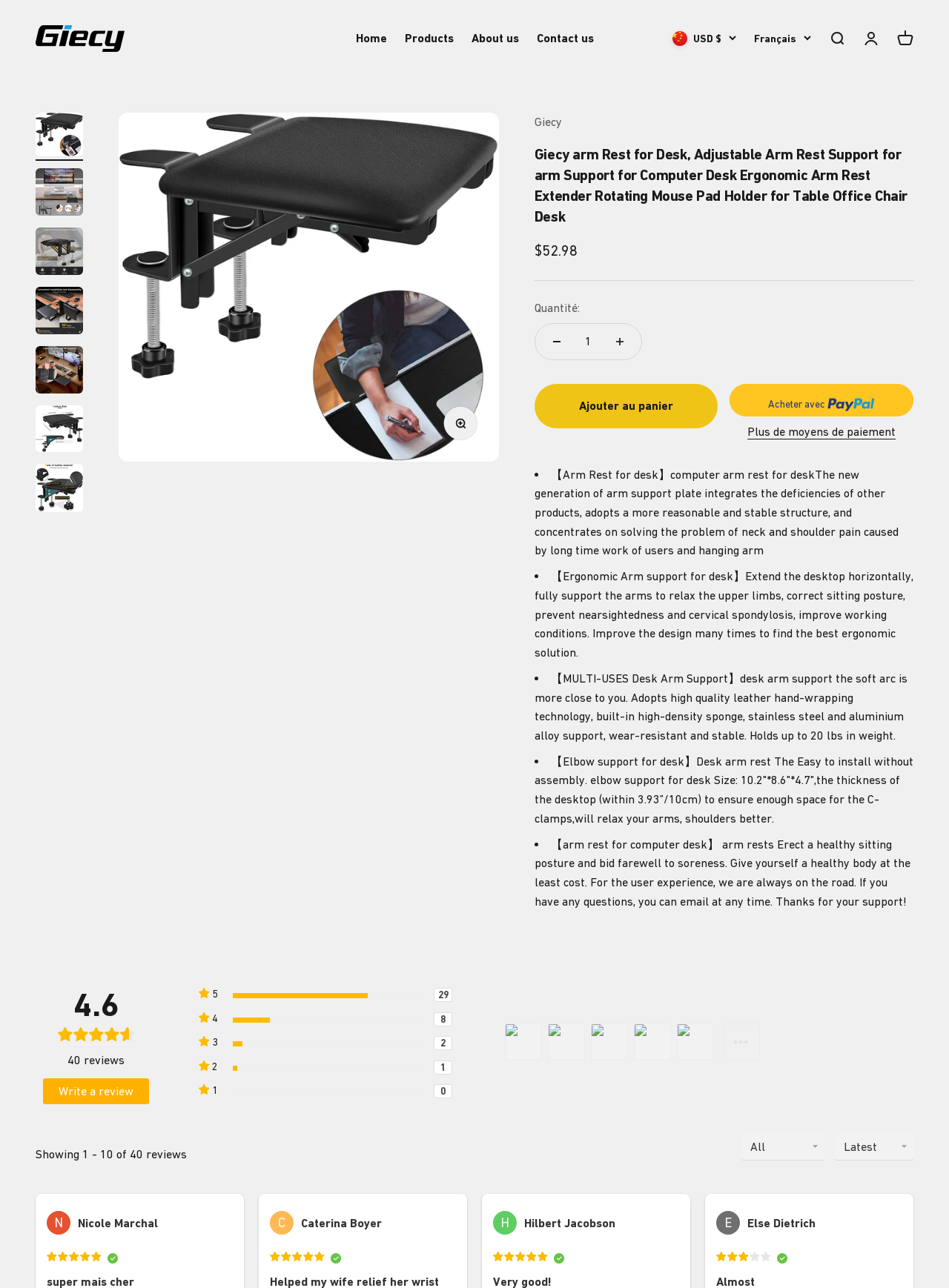How many images are there on the product page?
Based on the image, please offer an in-depth response to the question.

There are 7 images on the product page, including the main product image and 6 smaller images that can be accessed by clicking on the 'Aller à l'élément' buttons.